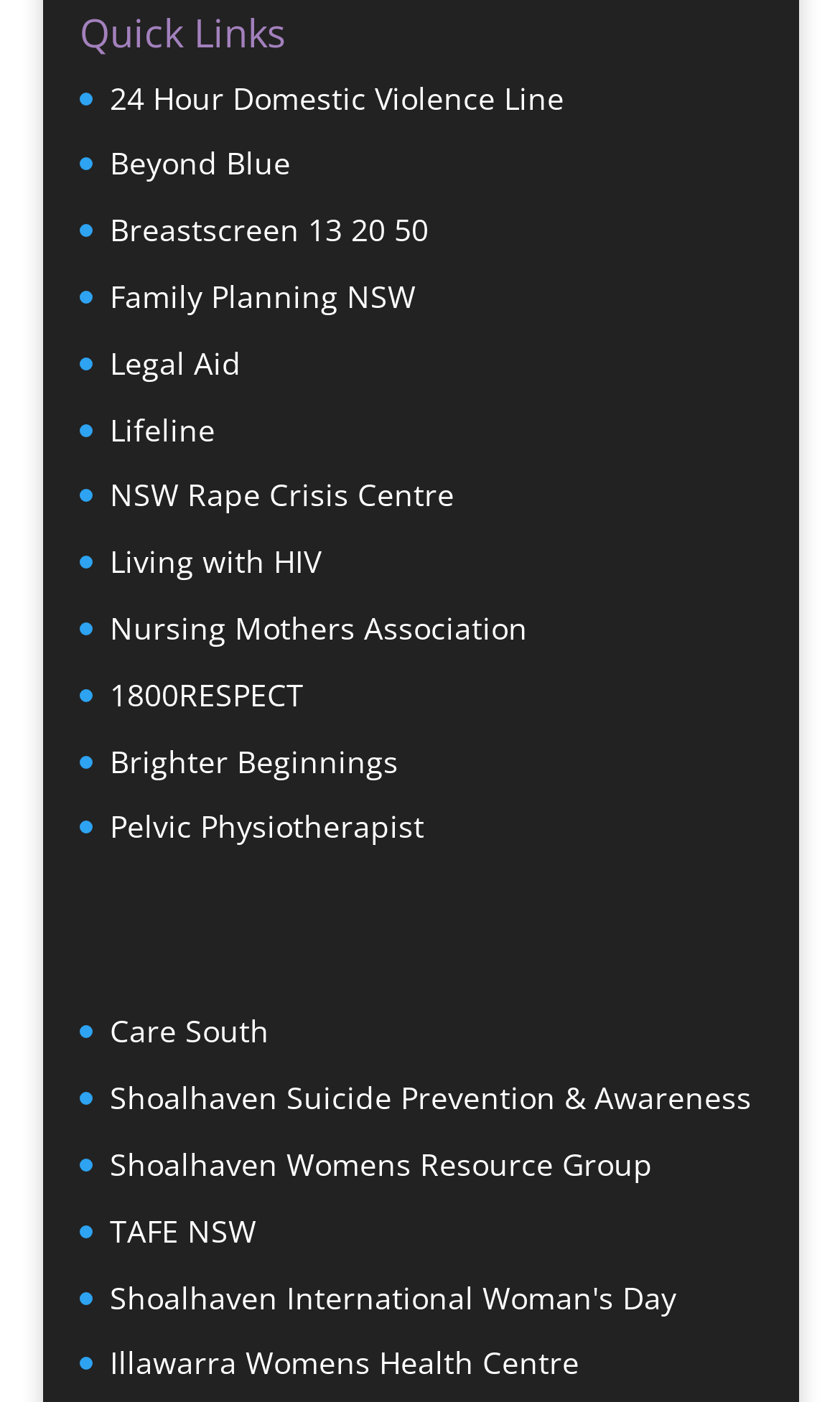Bounding box coordinates should be provided in the format (top-left x, top-left y, bottom-right x, bottom-right y) with all values between 0 and 1. Identify the bounding box for this UI element: Pelvic Physiotherapist

[0.131, 0.575, 0.505, 0.604]